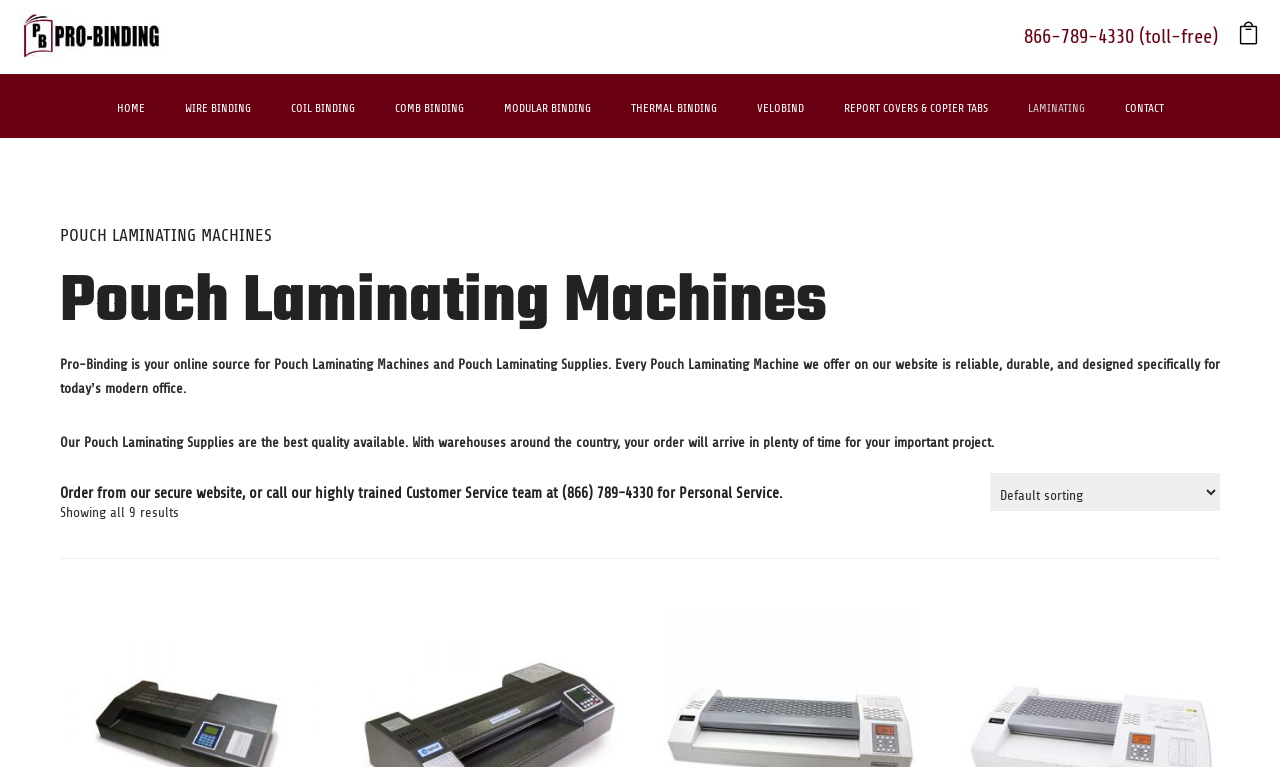What types of binding are available on the website?
Based on the screenshot, provide a one-word or short-phrase response.

Wire, Coil, Comb, Modular, Thermal, Velobind